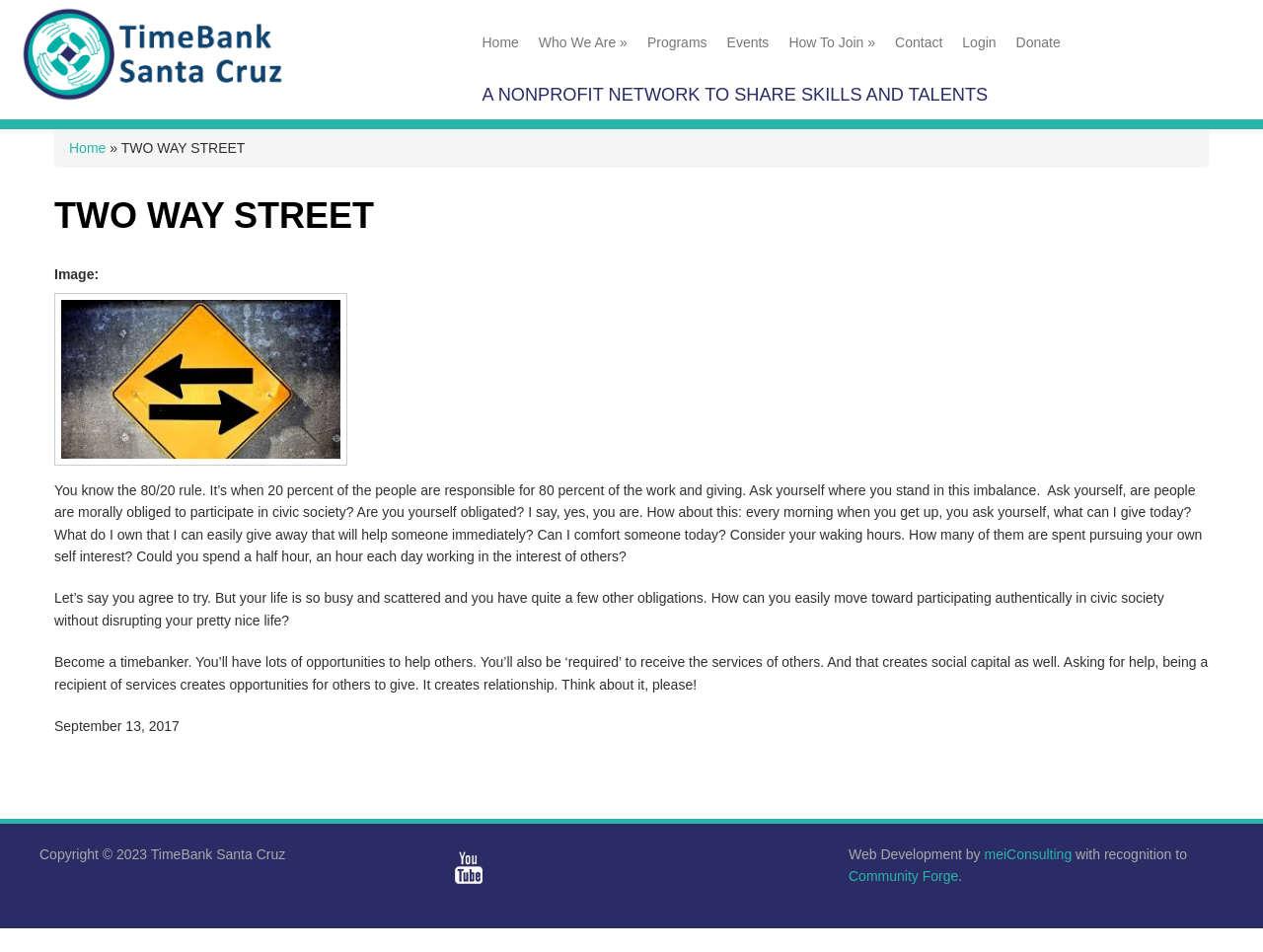Show me the bounding box coordinates of the clickable region to achieve the task as per the instruction: "Click the 'Contact' link".

[0.701, 0.023, 0.754, 0.067]